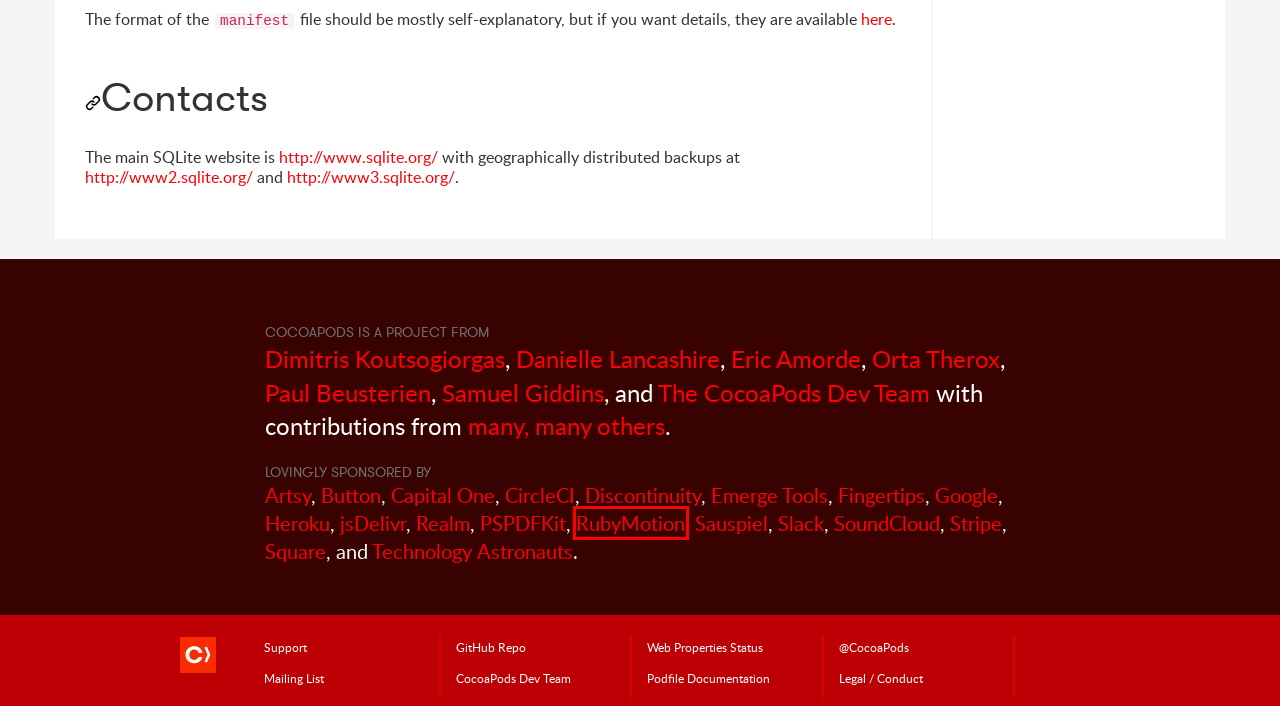You have a screenshot of a webpage with an element surrounded by a red bounding box. Choose the webpage description that best describes the new page after clicking the element inside the red bounding box. Here are the candidates:
A. TECHNOLOGY ASTRONAUTS - Exploration Lunaire
B. CocoaPods Guides - Podfile Syntax Reference v1.14.3
C. Write cross-platform native apps in Ruby | RubyMotion
D. CocoaPods Status
E. Continuous Integration and Delivery - CircleCI
F. Stripe | Financial Infrastructure for the Internet
G. ortatherox - Home
H. jsDelivr - A free, fast, and reliable CDN for JS and open source

C